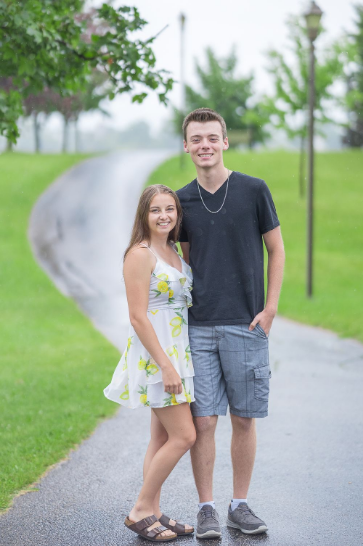Examine the image carefully and respond to the question with a detailed answer: 
Is it a sunny day in the scene?

The backdrop of the image features a gently curving path that leads off into the distance, bordered by lush grass and trees, hinting at a peaceful, sunny day, despite the presence of lightly visible raindrops in the air.